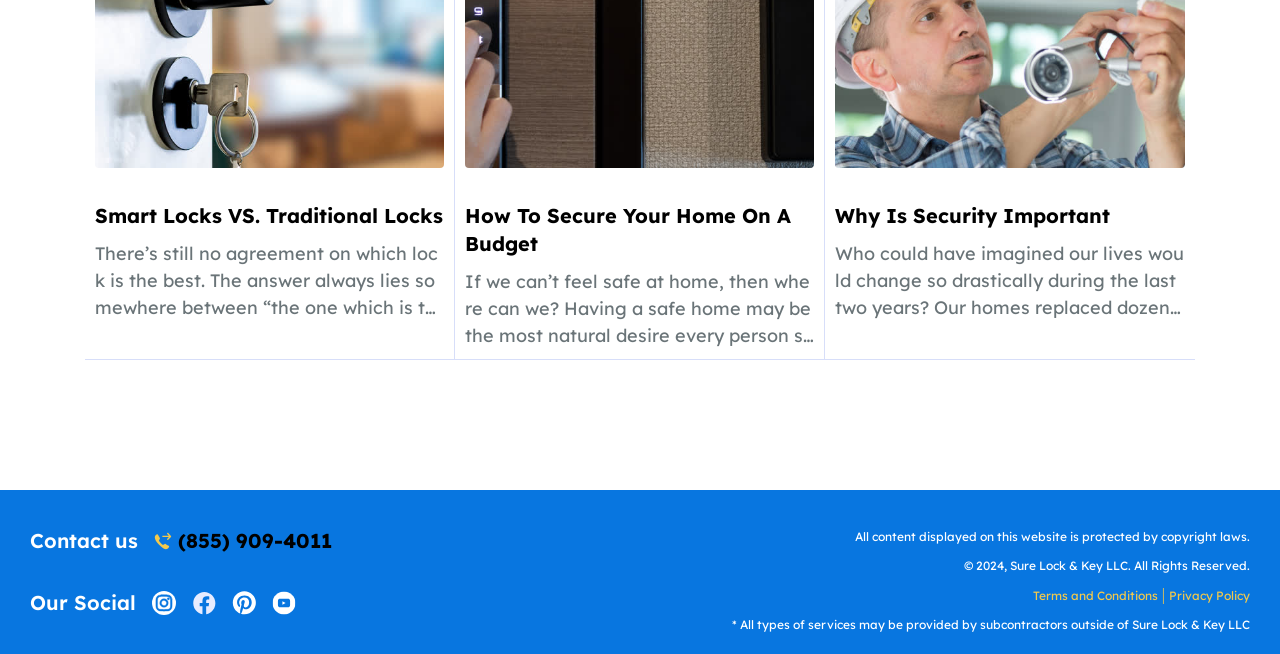Please provide a detailed answer to the question below by examining the image:
What social media platforms are linked?

The social media links can be found in the 'Our Social' section at the bottom of the webpage, represented by their respective icons.